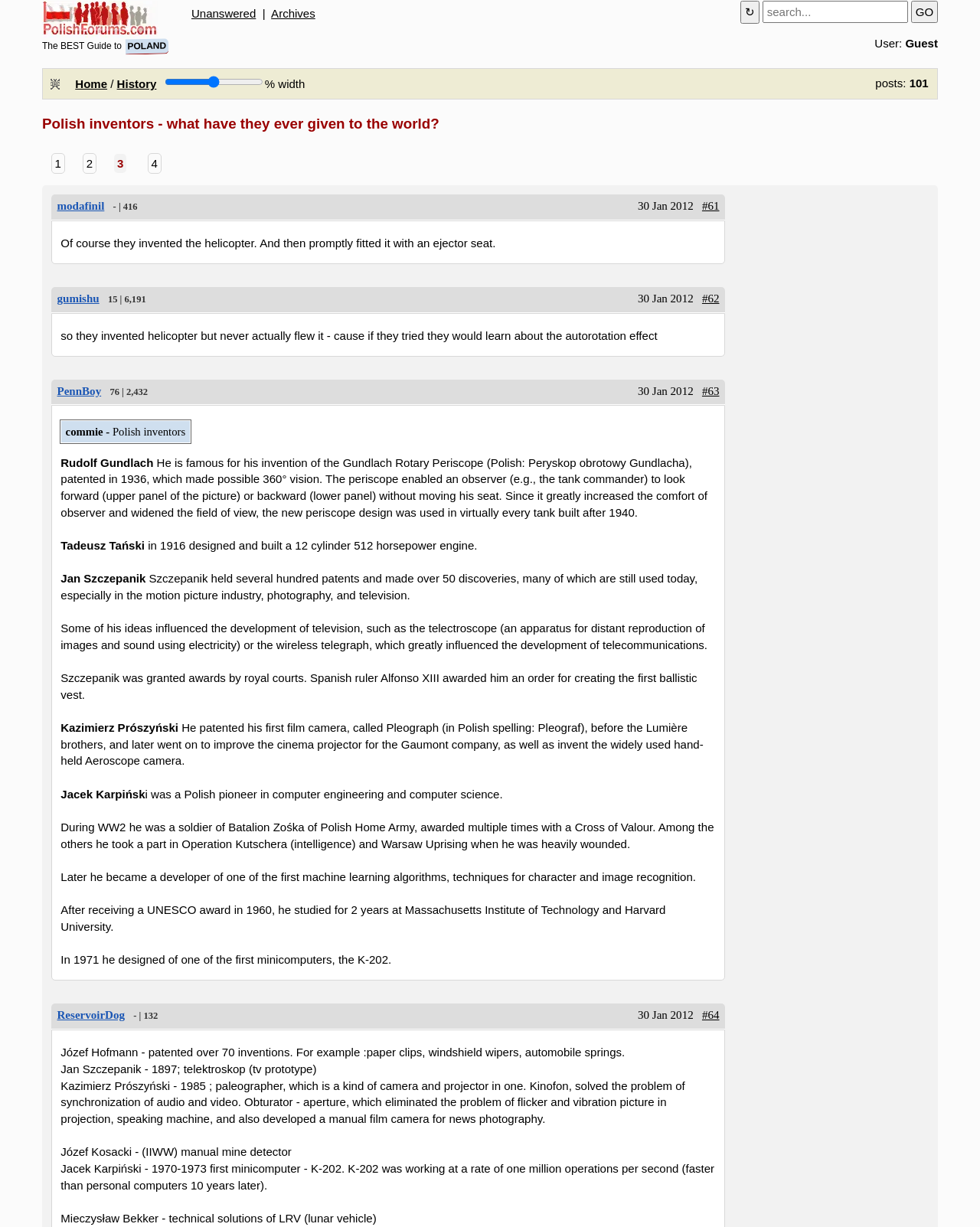Determine the coordinates of the bounding box that should be clicked to complete the instruction: "Read the post by 'PennBoy'". The coordinates should be represented by four float numbers between 0 and 1: [left, top, right, bottom].

[0.058, 0.314, 0.103, 0.324]